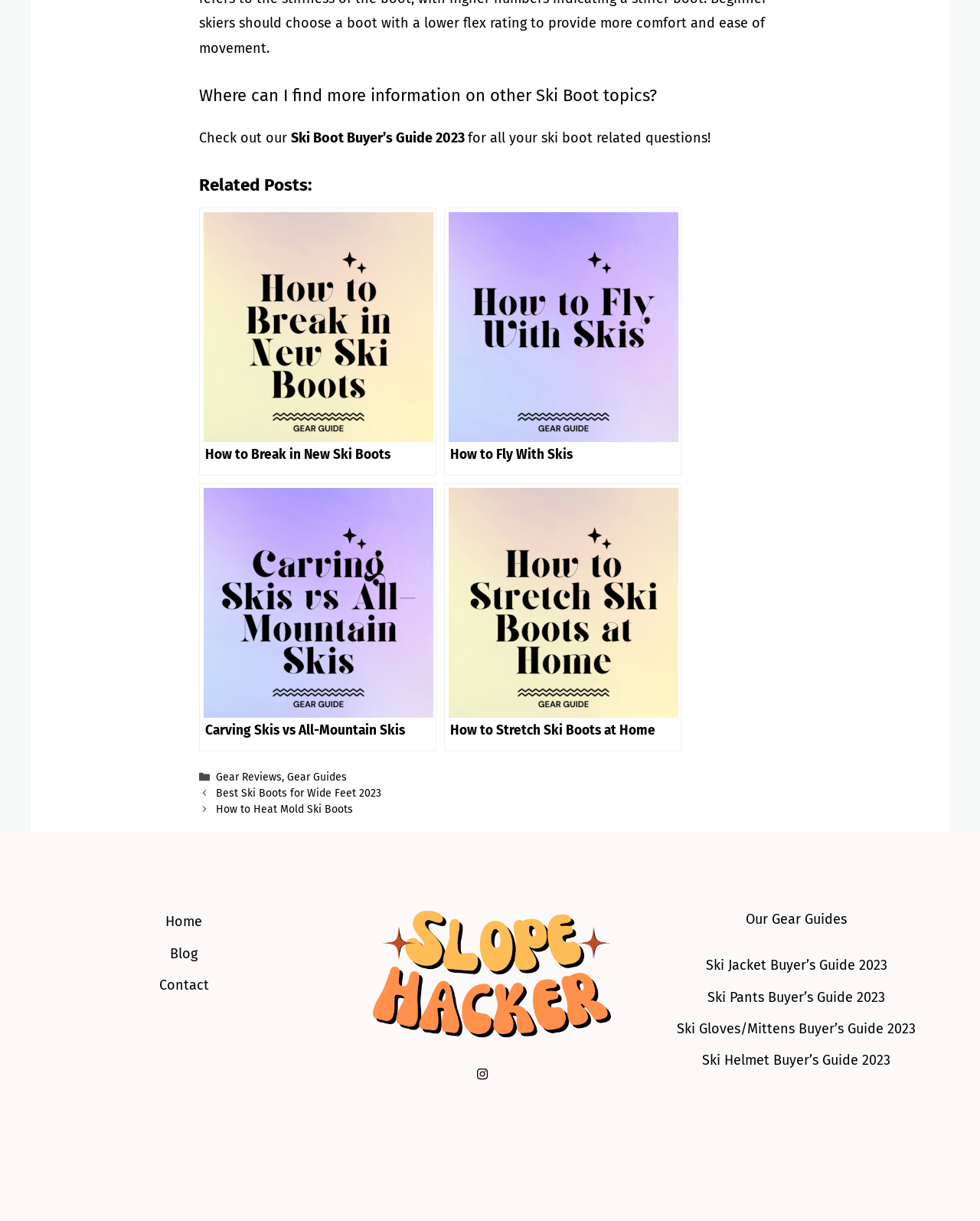Answer the question in one word or a short phrase:
What type of information can be found in the 'Our Gear Guides' section?

Skiing gear buyer's guides